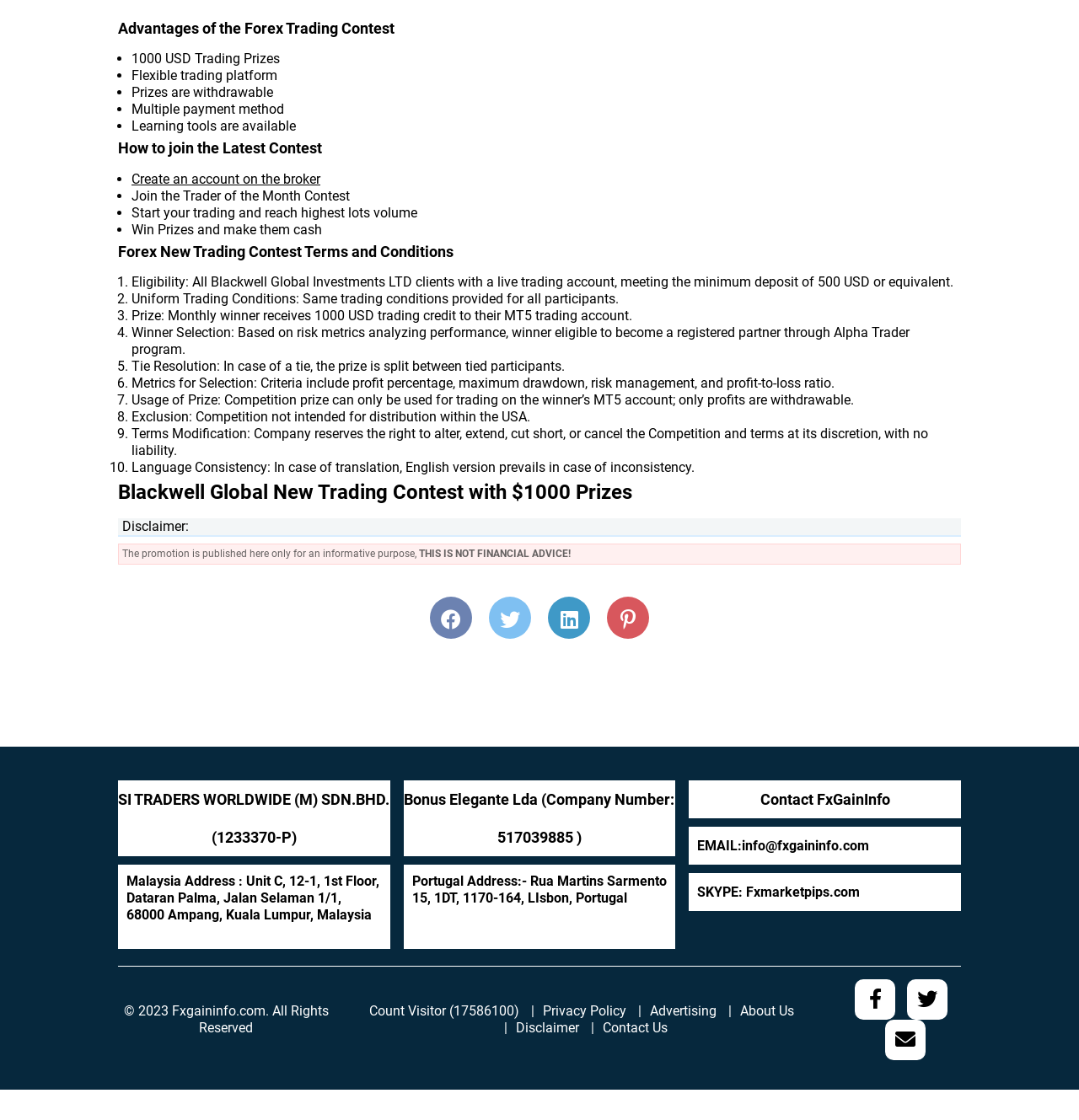Please identify the bounding box coordinates of the area that needs to be clicked to follow this instruction: "Click on 'info@fxgaininfo.com'".

[0.688, 0.748, 0.806, 0.762]